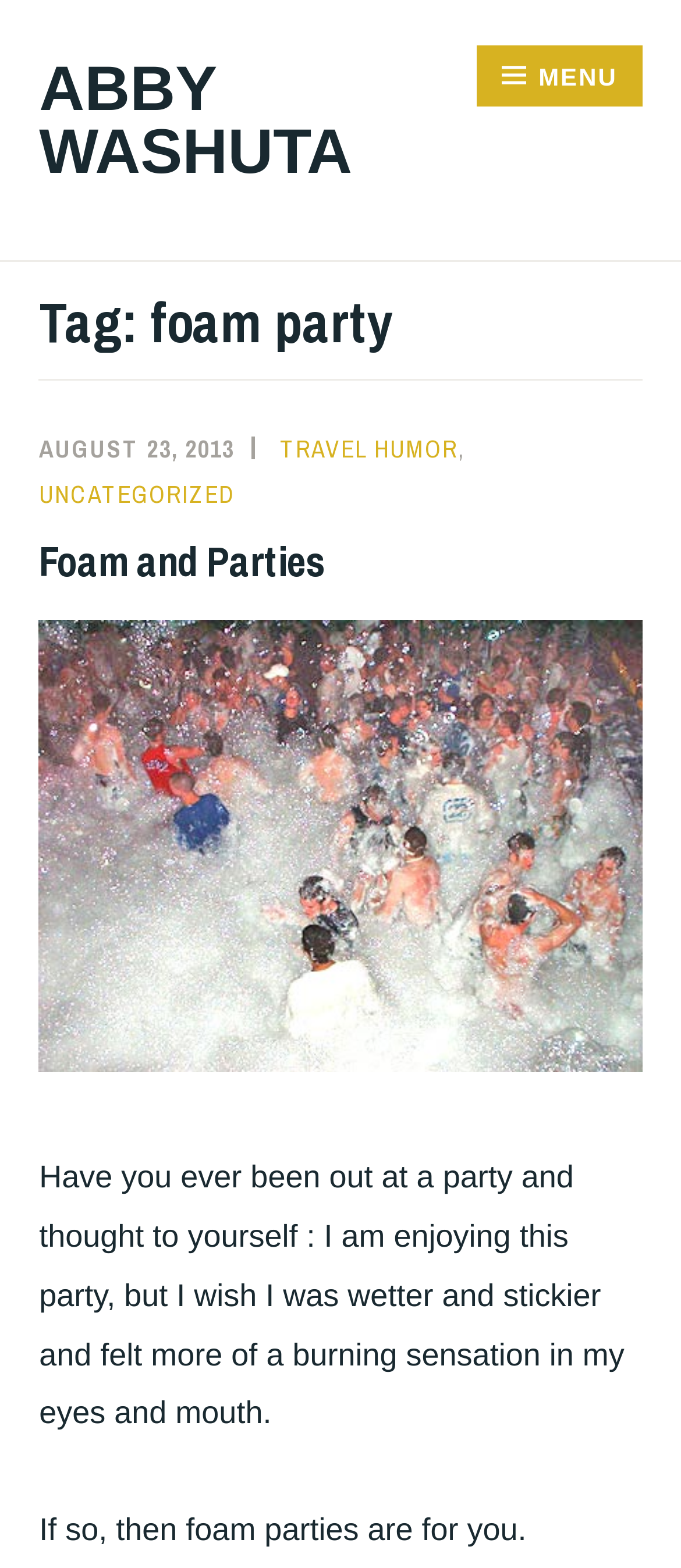Use a single word or phrase to answer the question: 
What is the category of the post?

TRAVEL HUMOR, UNCATEGORIZED